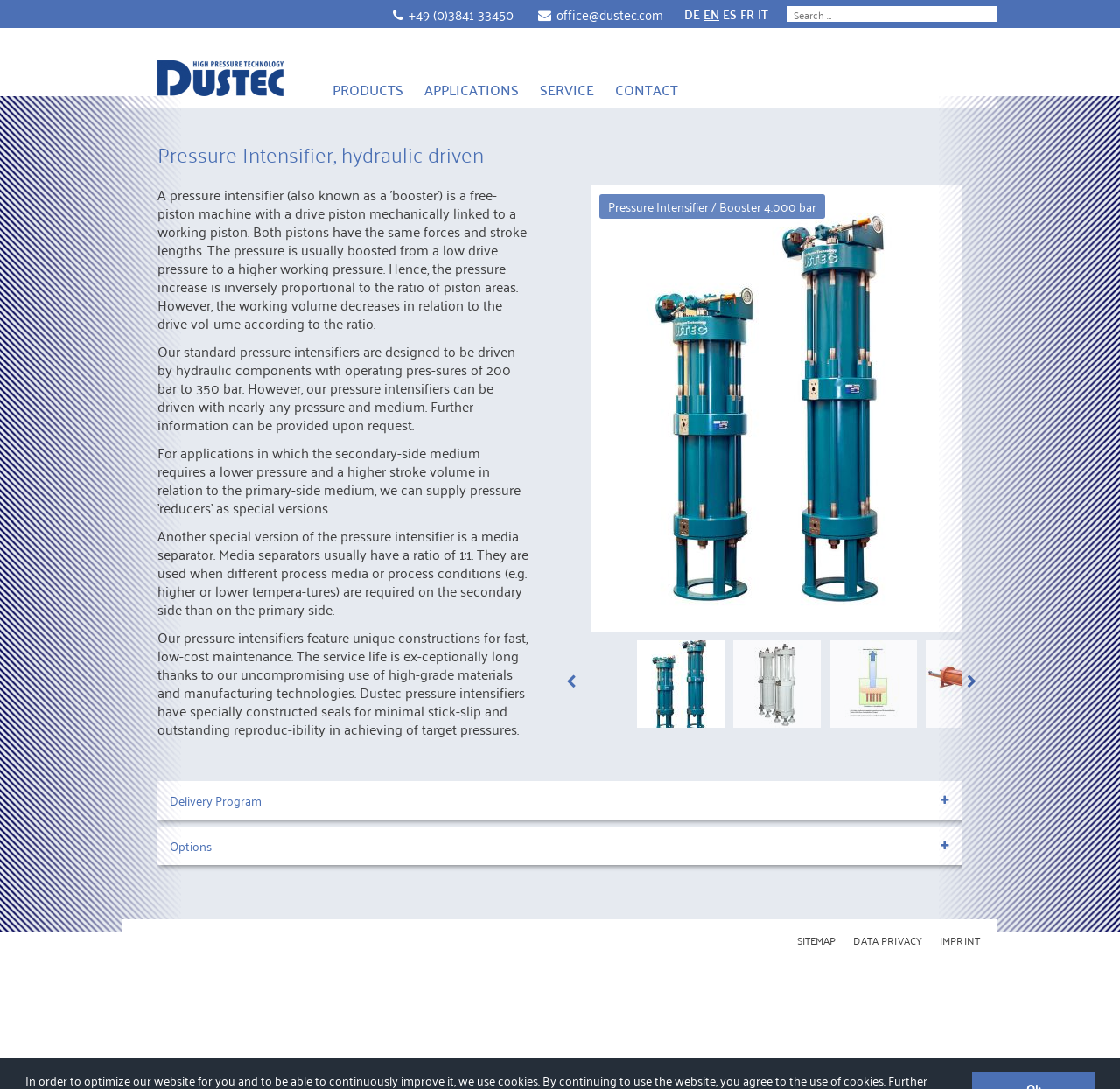Identify the bounding box coordinates of the area that should be clicked in order to complete the given instruction: "Click on the 'Home' link". The bounding box coordinates should be four float numbers between 0 and 1, i.e., [left, top, right, bottom].

None